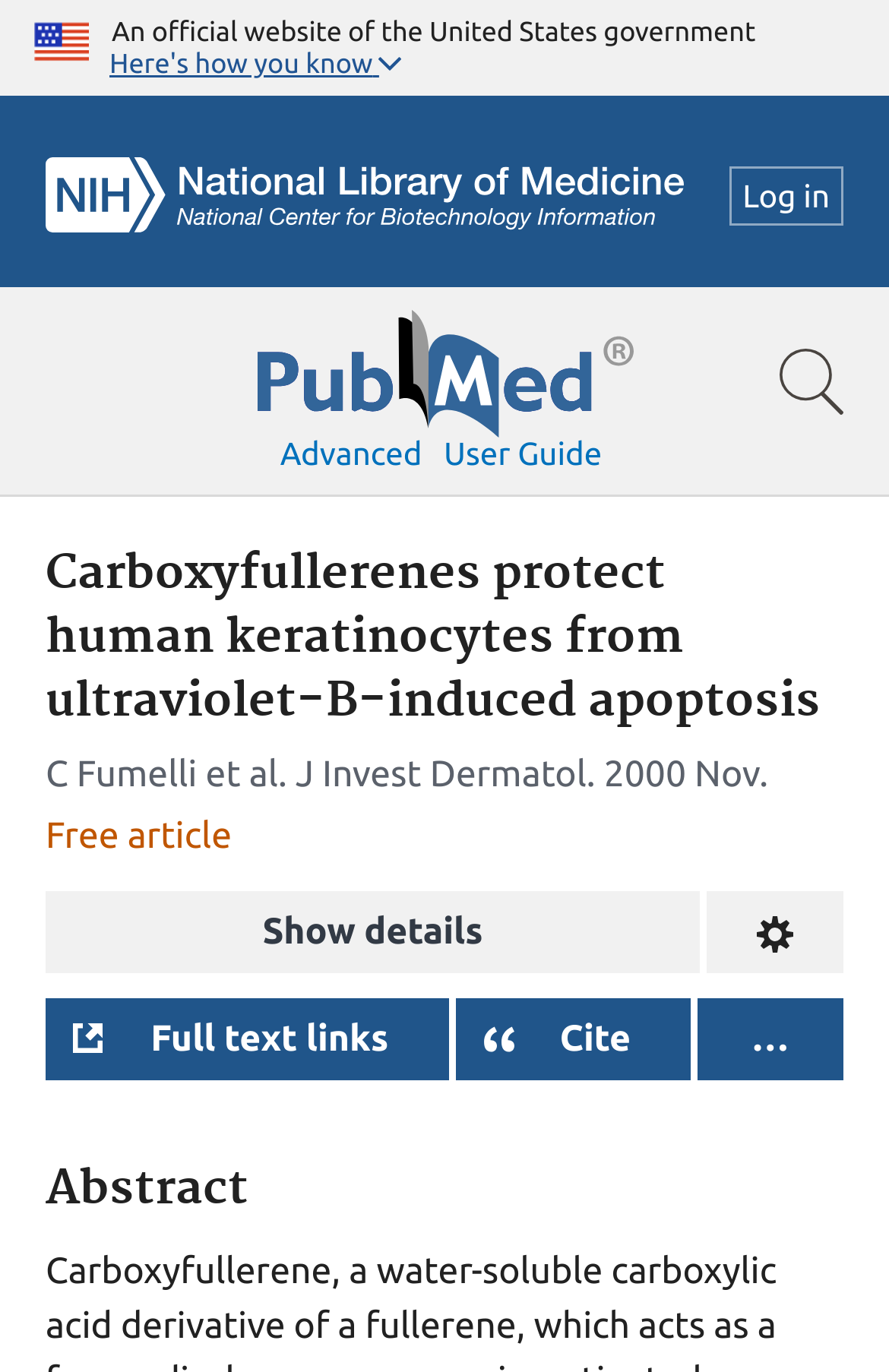Locate the UI element described as follows: "Full text links". Return the bounding box coordinates as four float numbers between 0 and 1 in the order [left, top, right, bottom].

[0.051, 0.727, 0.504, 0.787]